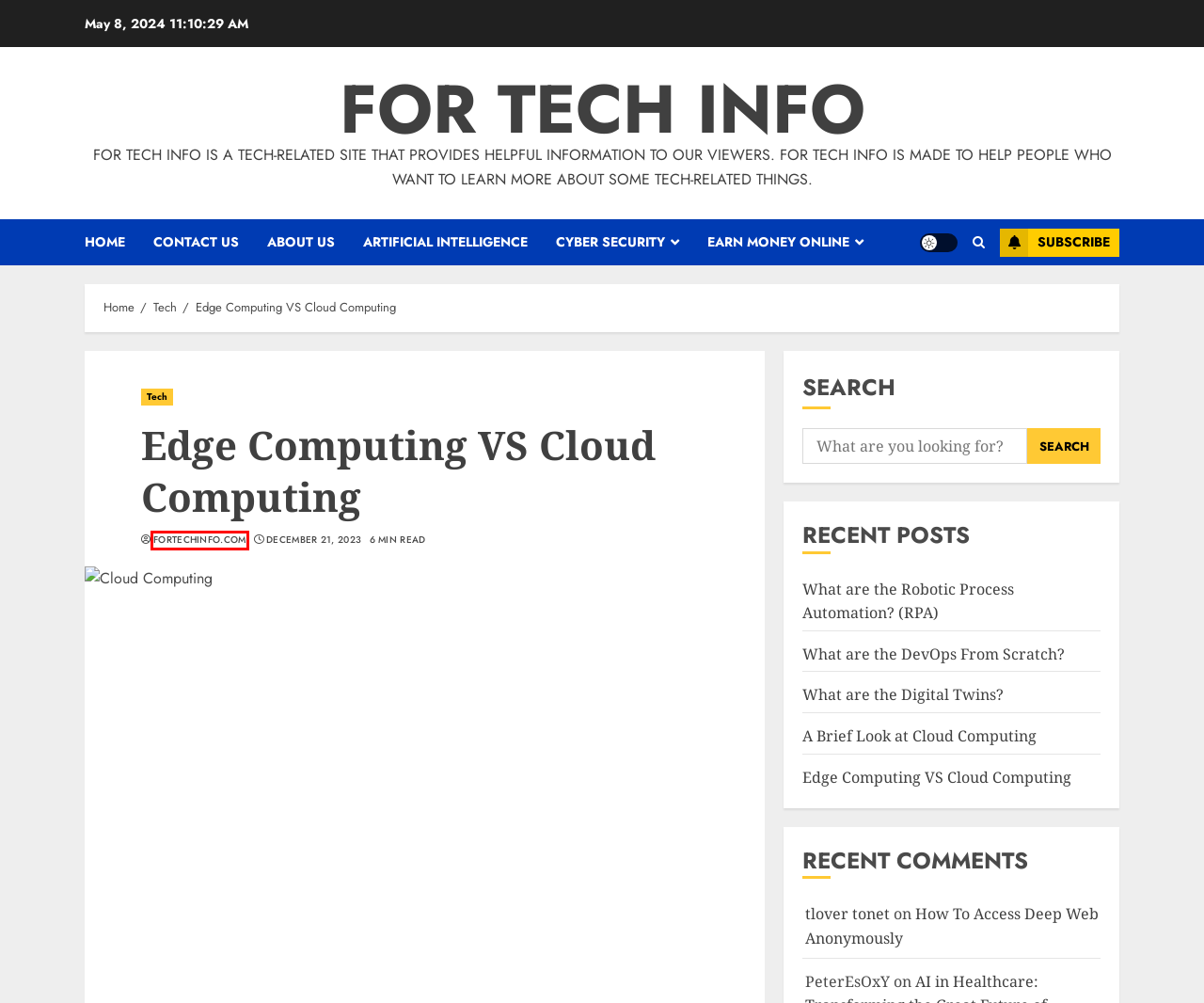Examine the screenshot of a webpage with a red rectangle bounding box. Select the most accurate webpage description that matches the new webpage after clicking the element within the bounding box. Here are the candidates:
A. A Brief Look at Cloud Computing - For Tech Info
B. fortechinfo.com - For Tech Info
C. How To Access Deep Web Anonymously - For Tech Info
D. Artificial Intelligence - For Tech Info
E. Tech - For Tech Info
F. What are the DevOps From Scratch?
G. What are the Digital Twins? - For Tech Info
H. Earn Money Online - For Tech Info

B